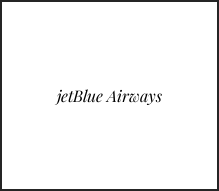Illustrate the image with a detailed and descriptive caption.

The image features the name "jetBlue Airways" displayed in an elegant, cursive font against a simple white background. This design choice emphasizes the brand's identity, contributing to its modern and approachable image in the airline industry. JetBlue Airways is known for its commitment to providing accessible and customer-friendly flying experiences, making it a popular choice among travelers. The minimalist presentation aligns with contemporary design trends, highlighting the airline's focus on clarity and style in its branding efforts.